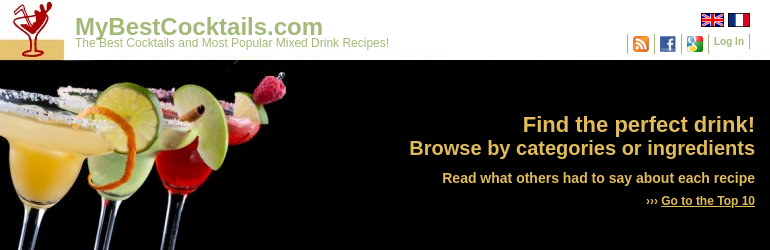Please analyze the image and give a detailed answer to the question:
What type of content can users access on this website?

The website promises a comprehensive selection of both classic and popular cocktail recipes, and encourages visitors to read user reviews and access curated top recommendations, indicating that users can access cocktail recipes and reviews on this website.